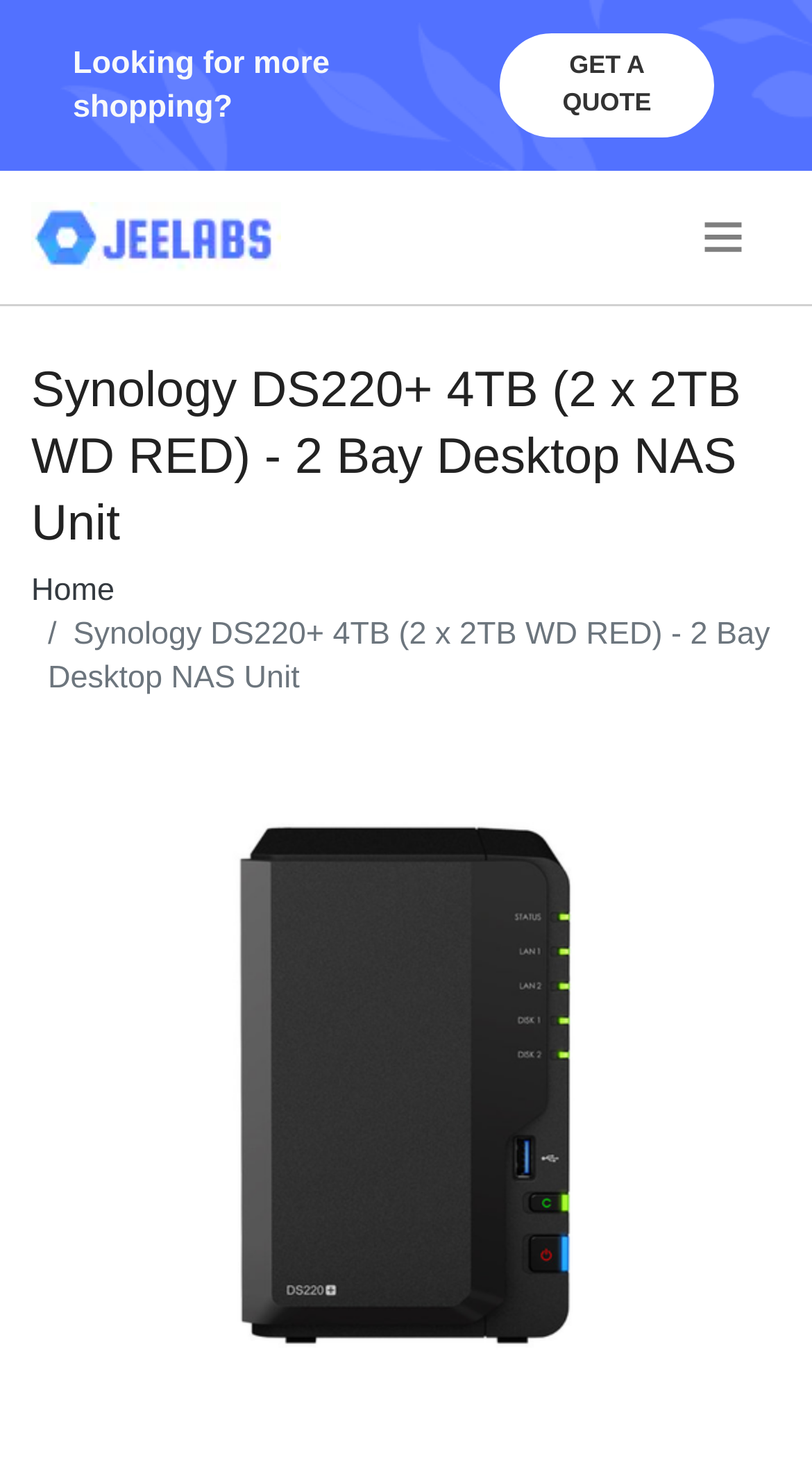Provide your answer in one word or a succinct phrase for the question: 
What is the purpose of the 'GET A QUOTE' link?

To get a quote